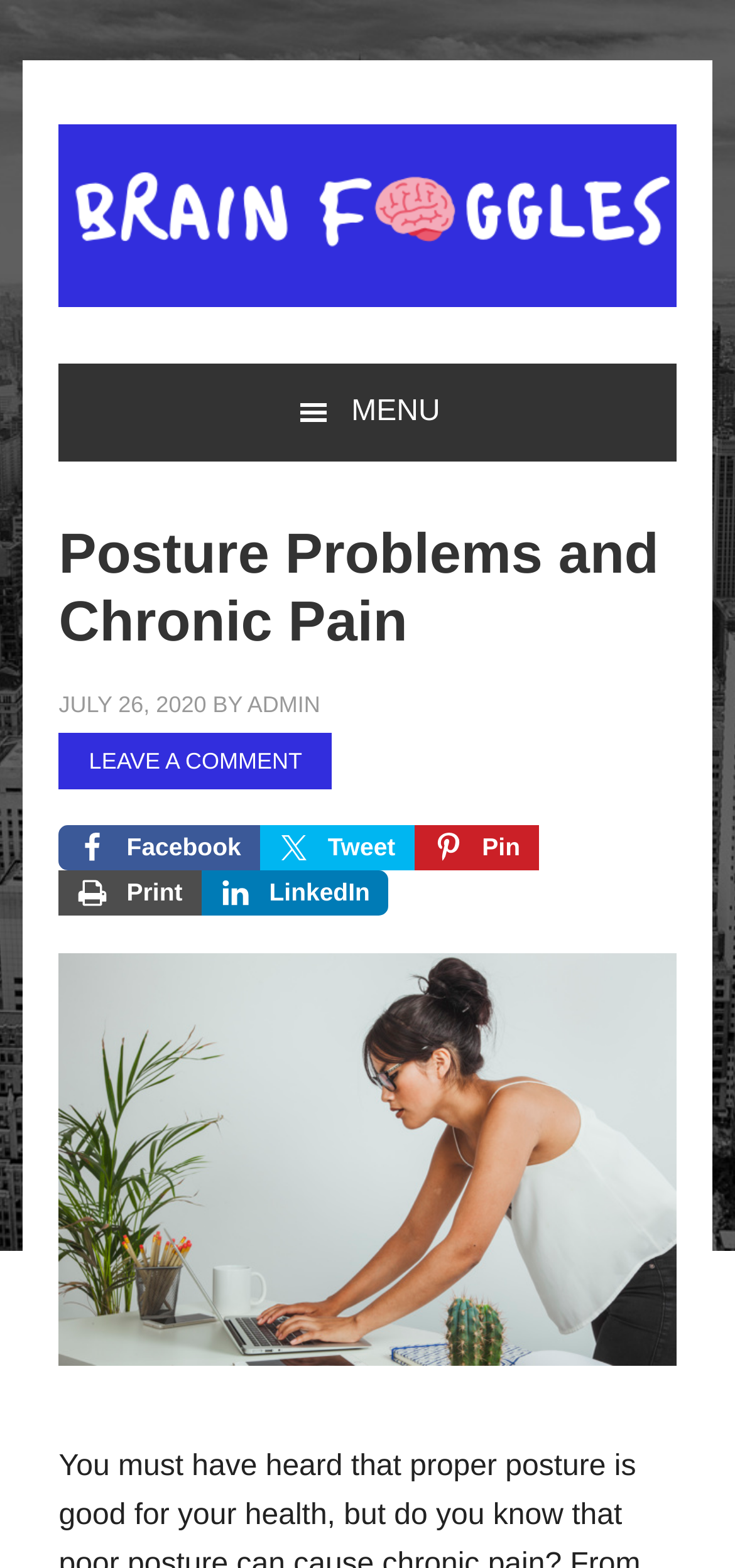What is the purpose of the button with the MENU icon?
Based on the screenshot, provide your answer in one word or phrase.

To open the menu